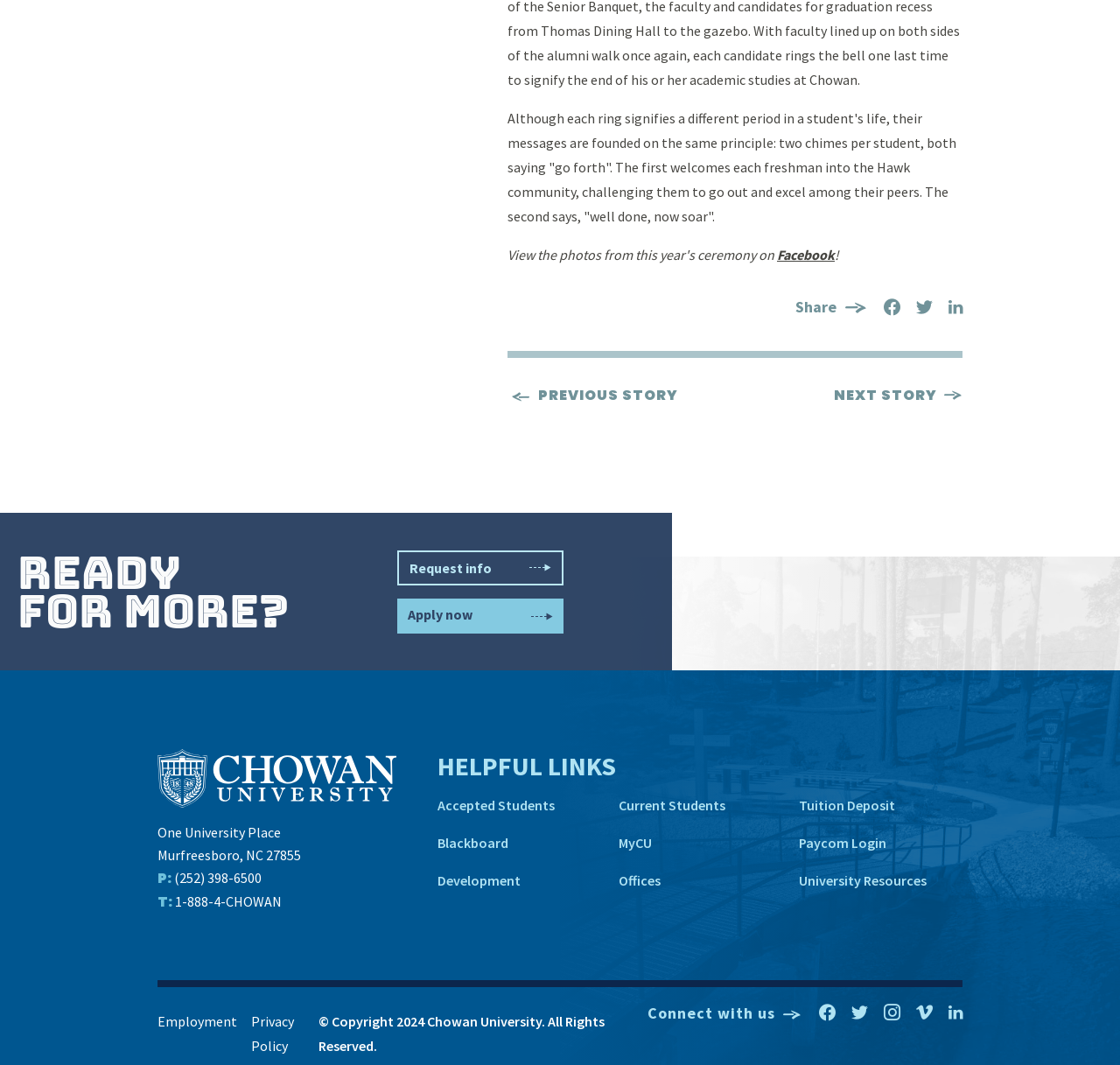What is the address of the university? Analyze the screenshot and reply with just one word or a short phrase.

One University Place, Murfreesboro, NC 27855